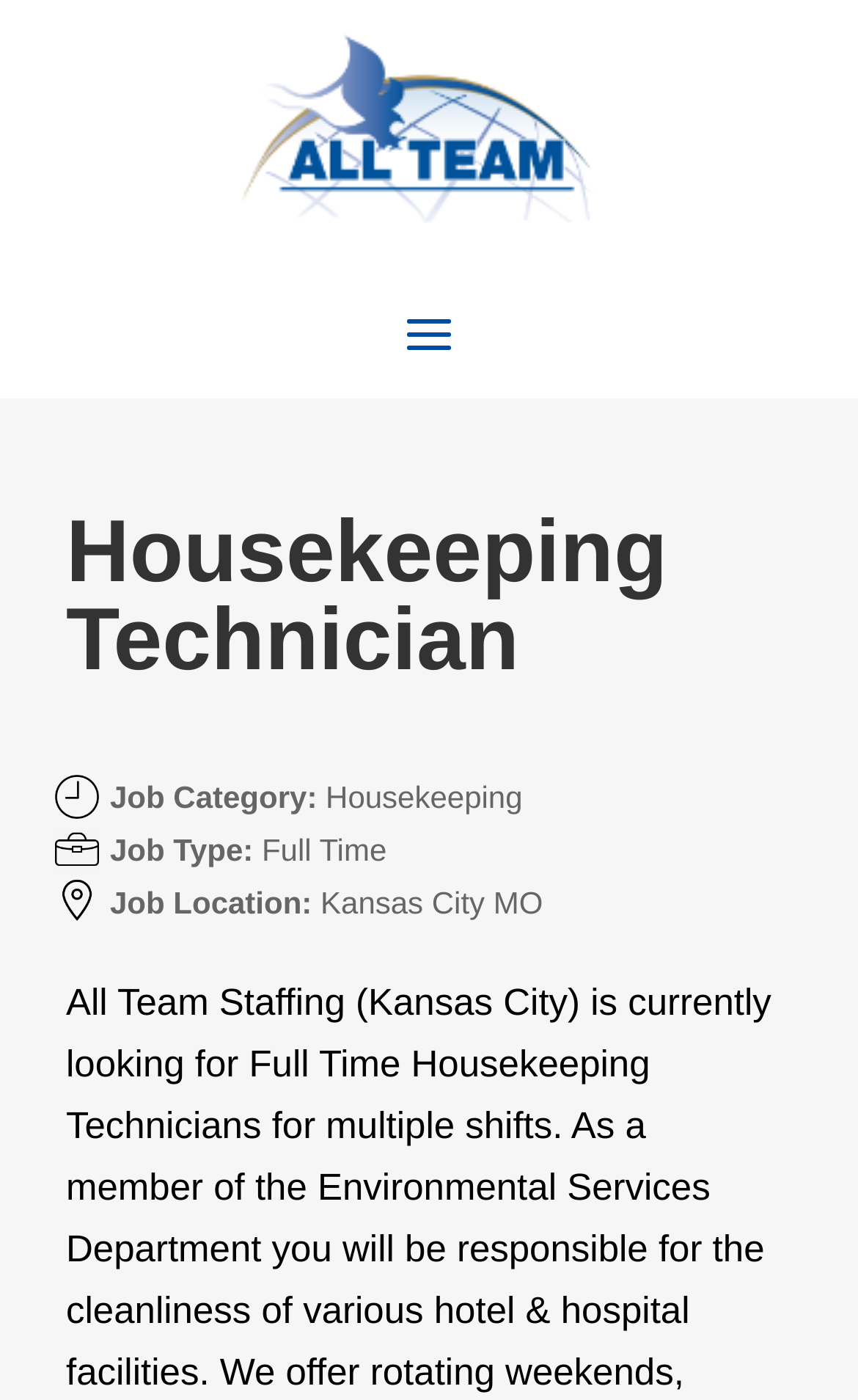Where is the Housekeeping Technician job located?
Please provide a comprehensive answer based on the information in the image.

The webpage mentions 'Job Location:' and specifies 'Kansas City MO' as the location of the Housekeeping Technician job.